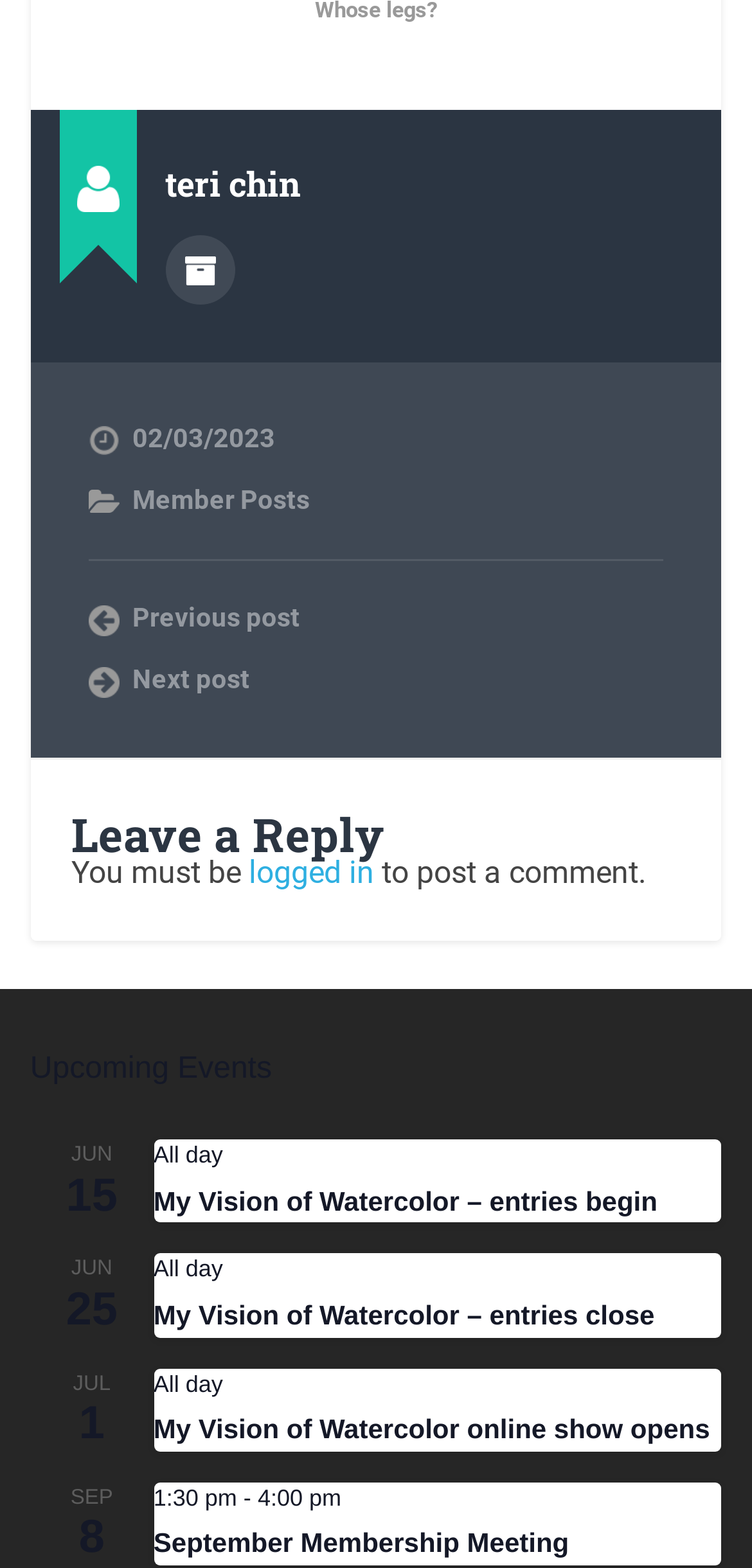Respond to the question below with a single word or phrase:
What is required to post a comment?

Login